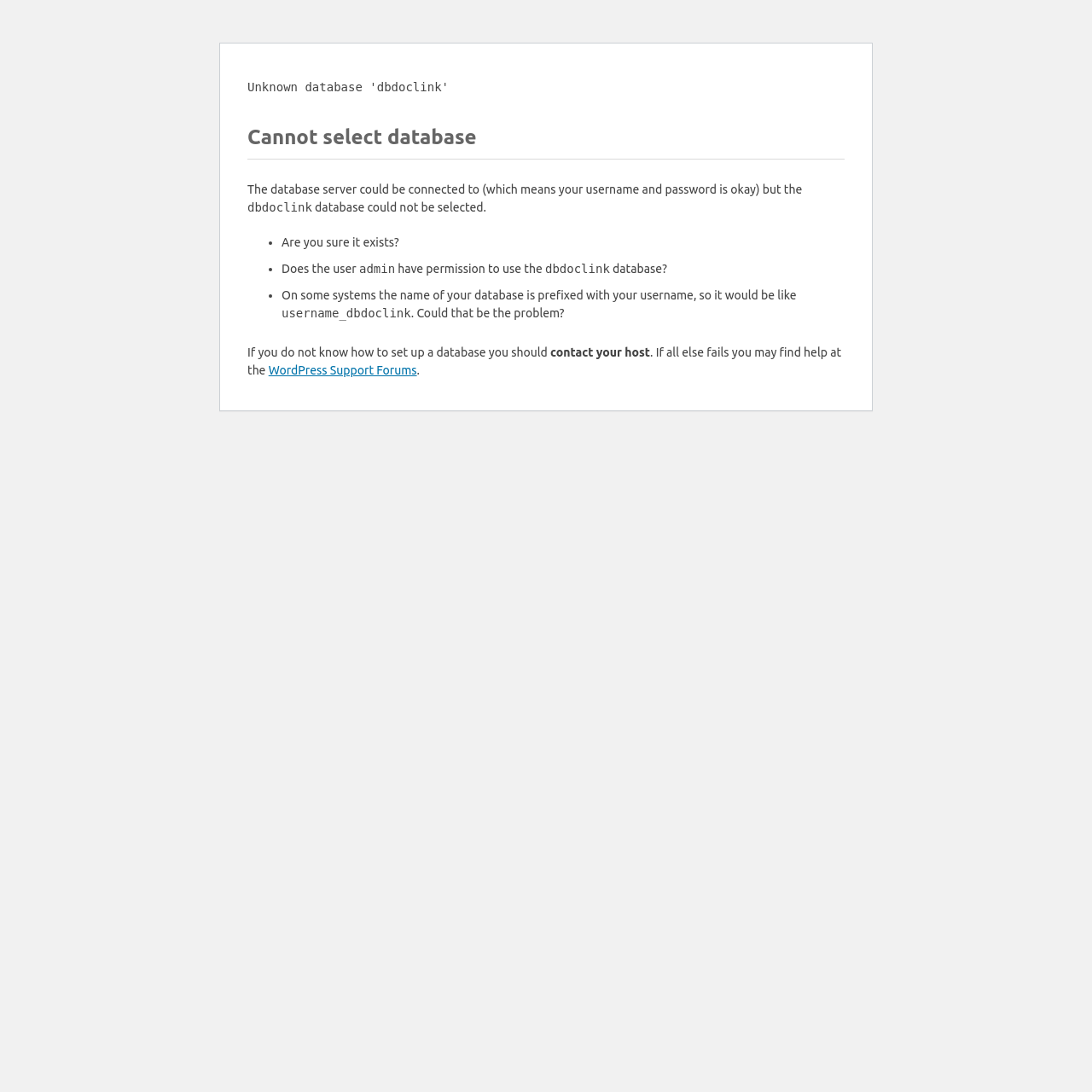Give a detailed account of the webpage.

The webpage appears to be an error page from WordPress, with a heading "Cannot select database" prominently displayed near the top of the page. Below the heading, there is a paragraph of text explaining the possible reasons for the error, including the possibility that the database server could be connected to but the database could not be selected.

To the right of the paragraph, there is a list of bullet points, each preceded by a bullet marker. The list items include questions and suggestions, such as "Are you sure it exists?", "Does the user admin have permission to use the database?", and "On some systems the name of your database is prefixed with your username, so it would be like username_dbdoclink. Could that be the problem?".

Further down the page, there is another paragraph of text that suggests contacting the host if the user does not know how to set up a database. This paragraph also includes a link to the "WordPress Support Forums" where the user may find help if all else fails. Overall, the page appears to be providing troubleshooting guidance for a specific error encountered during the WordPress setup process.